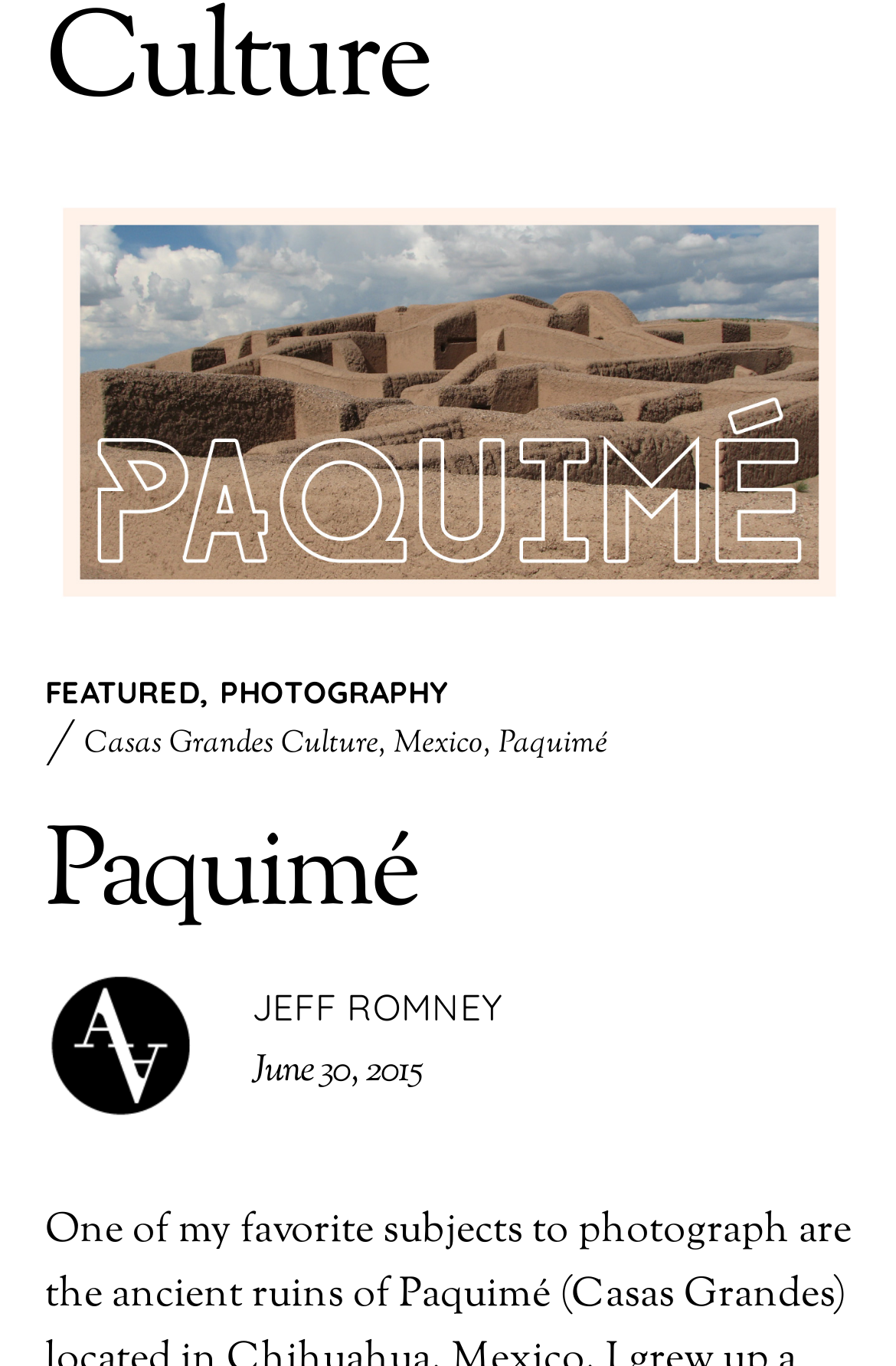Highlight the bounding box of the UI element that corresponds to this description: "alt="Paquime" title="Paquime"".

[0.05, 0.403, 0.95, 0.445]